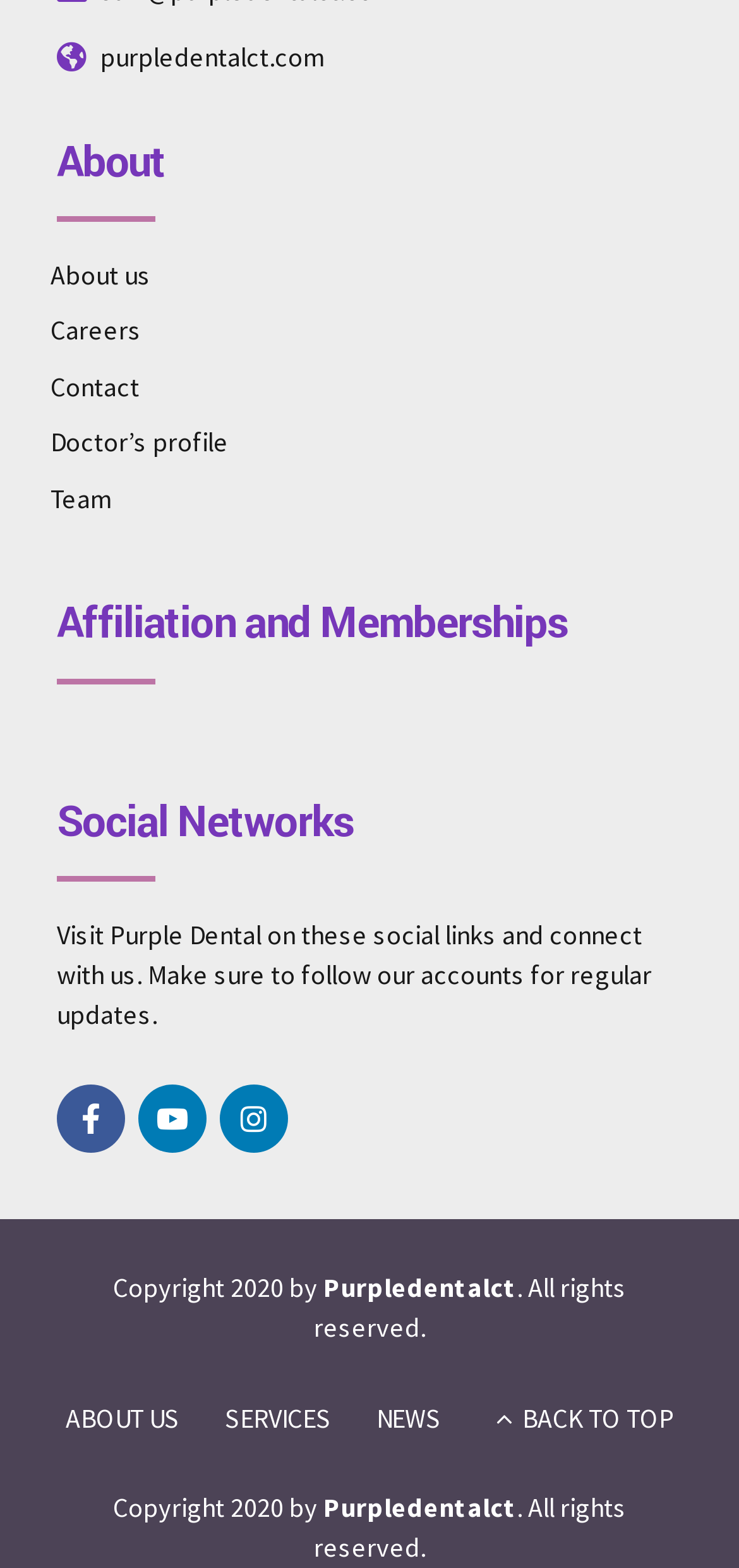Please specify the bounding box coordinates of the region to click in order to perform the following instruction: "Go to NEWS page".

[0.509, 0.893, 0.596, 0.915]